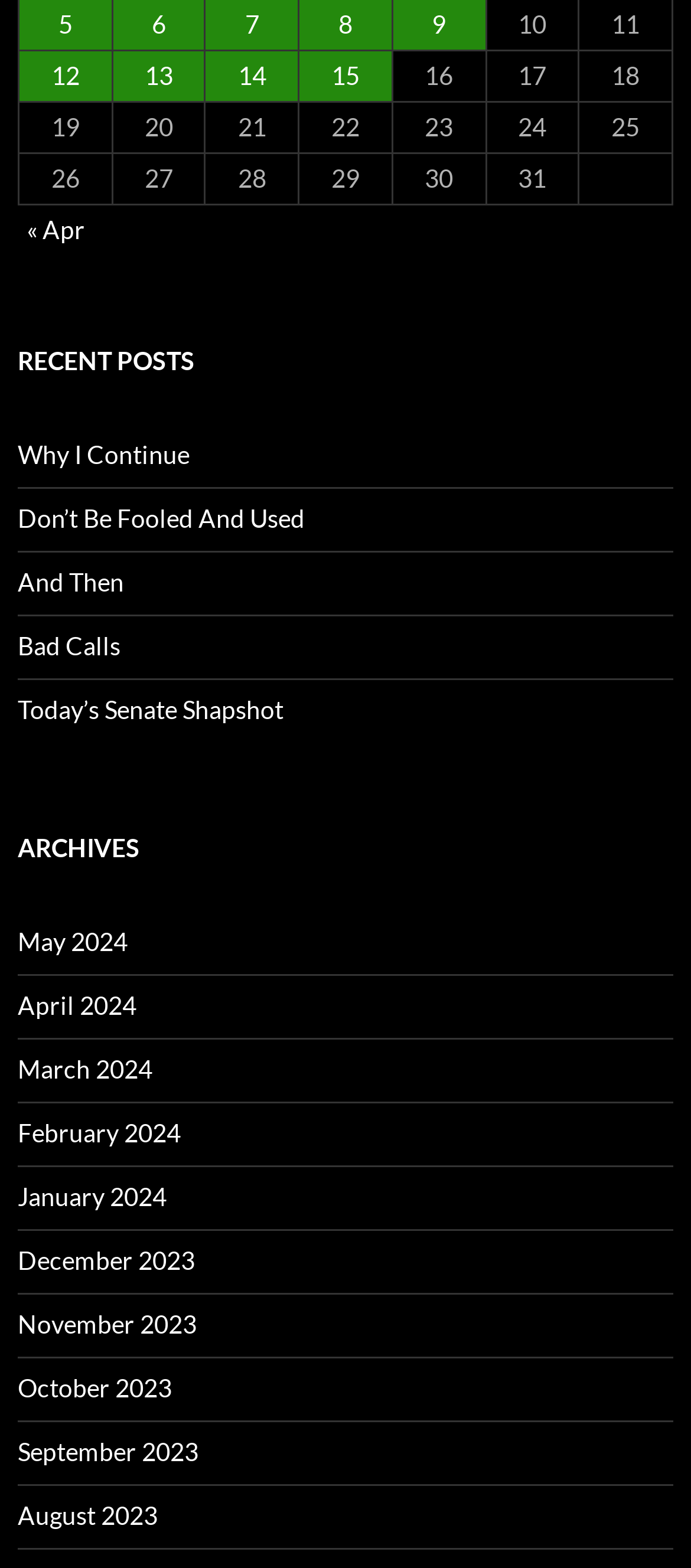Please identify the bounding box coordinates of the area that needs to be clicked to follow this instruction: "Go to 'Why I Continue'".

[0.026, 0.28, 0.274, 0.3]